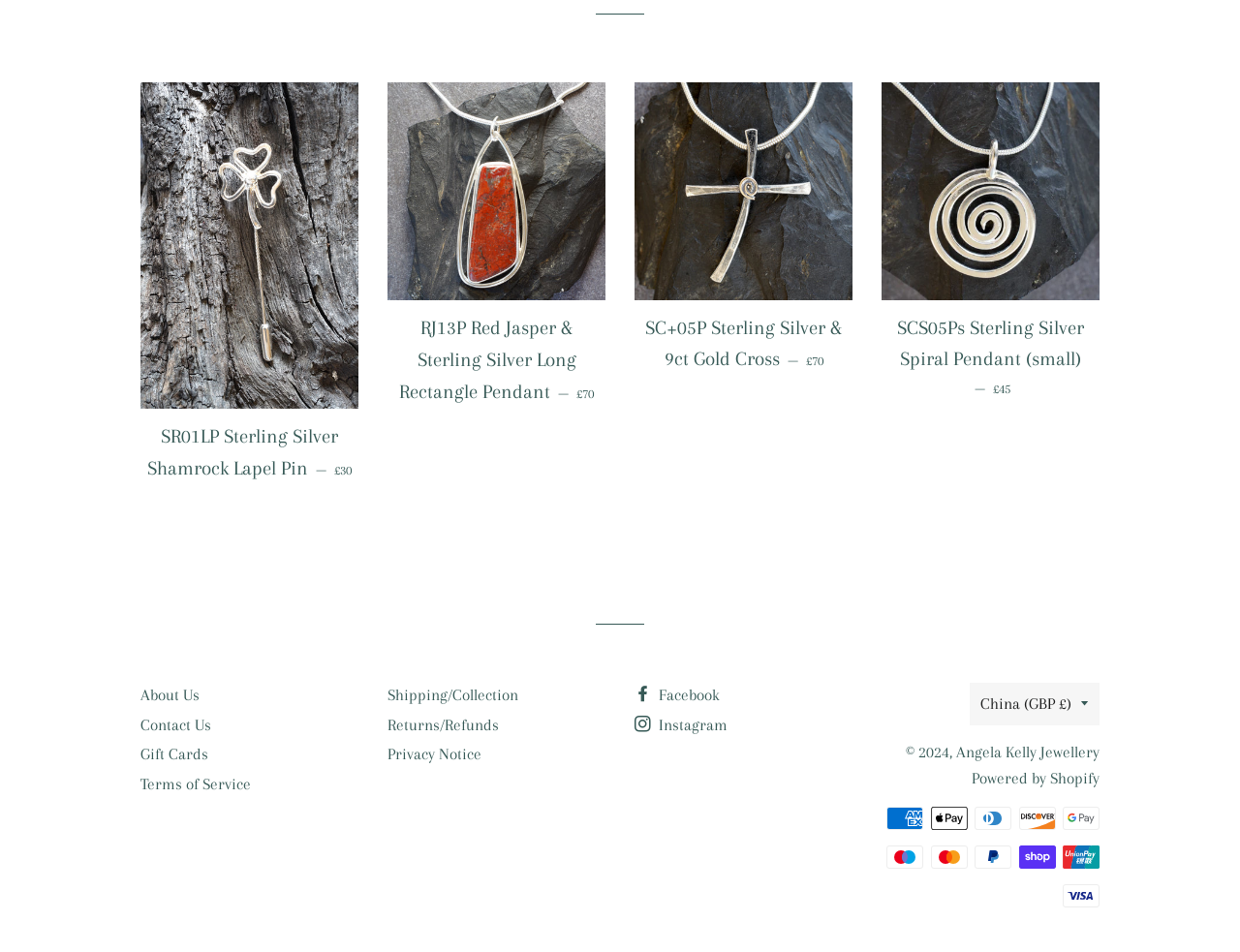By analyzing the image, answer the following question with a detailed response: What payment methods are accepted on this webpage?

I saw multiple images with payment method logos, including American Express, Apple Pay, Diners Club, Discover, Google Pay, Maestro, Mastercard, PayPal, Shop Pay, Union Pay, and Visa. This indicates that the webpage accepts multiple payment methods.